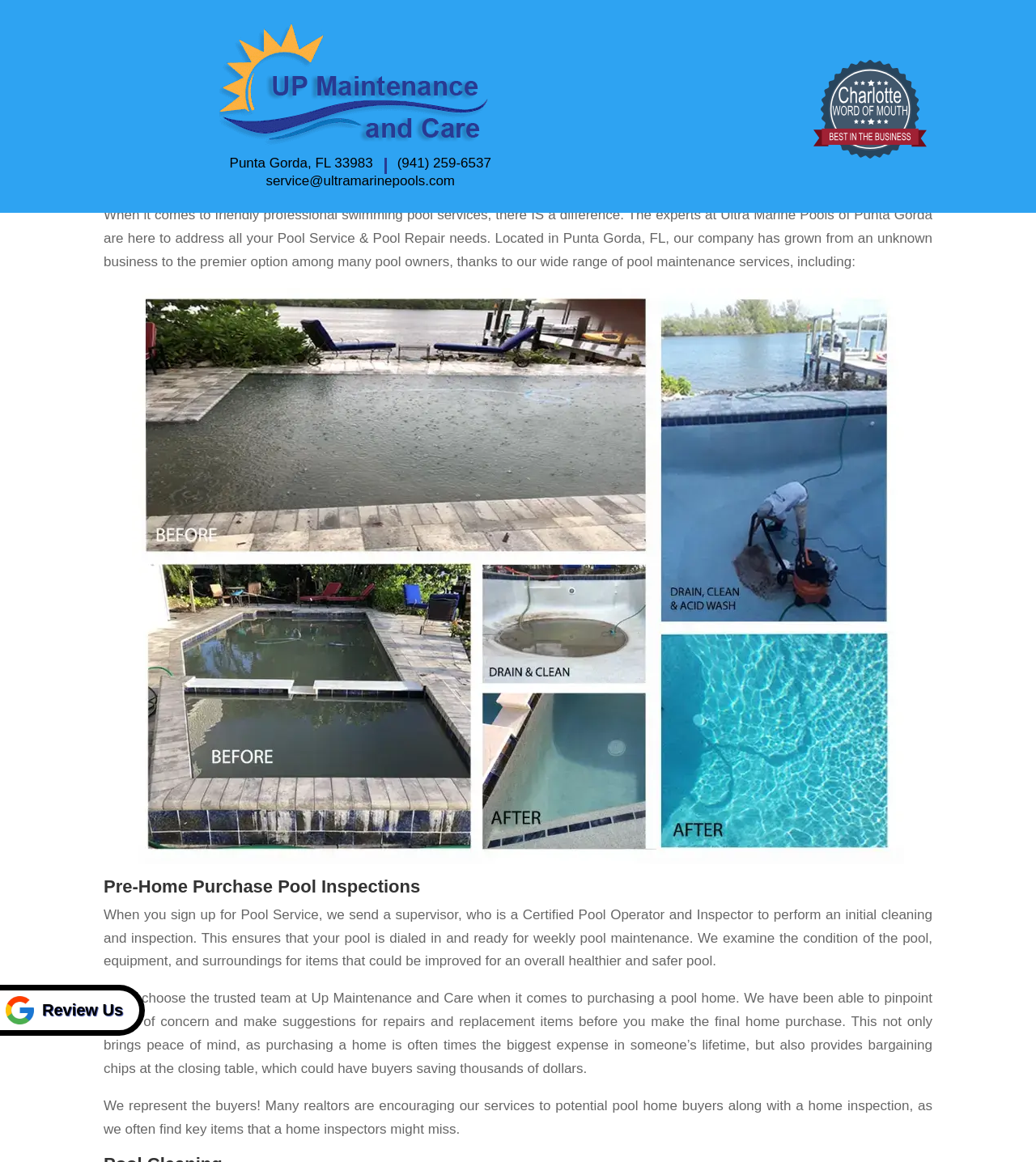Predict the bounding box for the UI component with the following description: "Tips".

[0.807, 0.021, 0.85, 0.068]